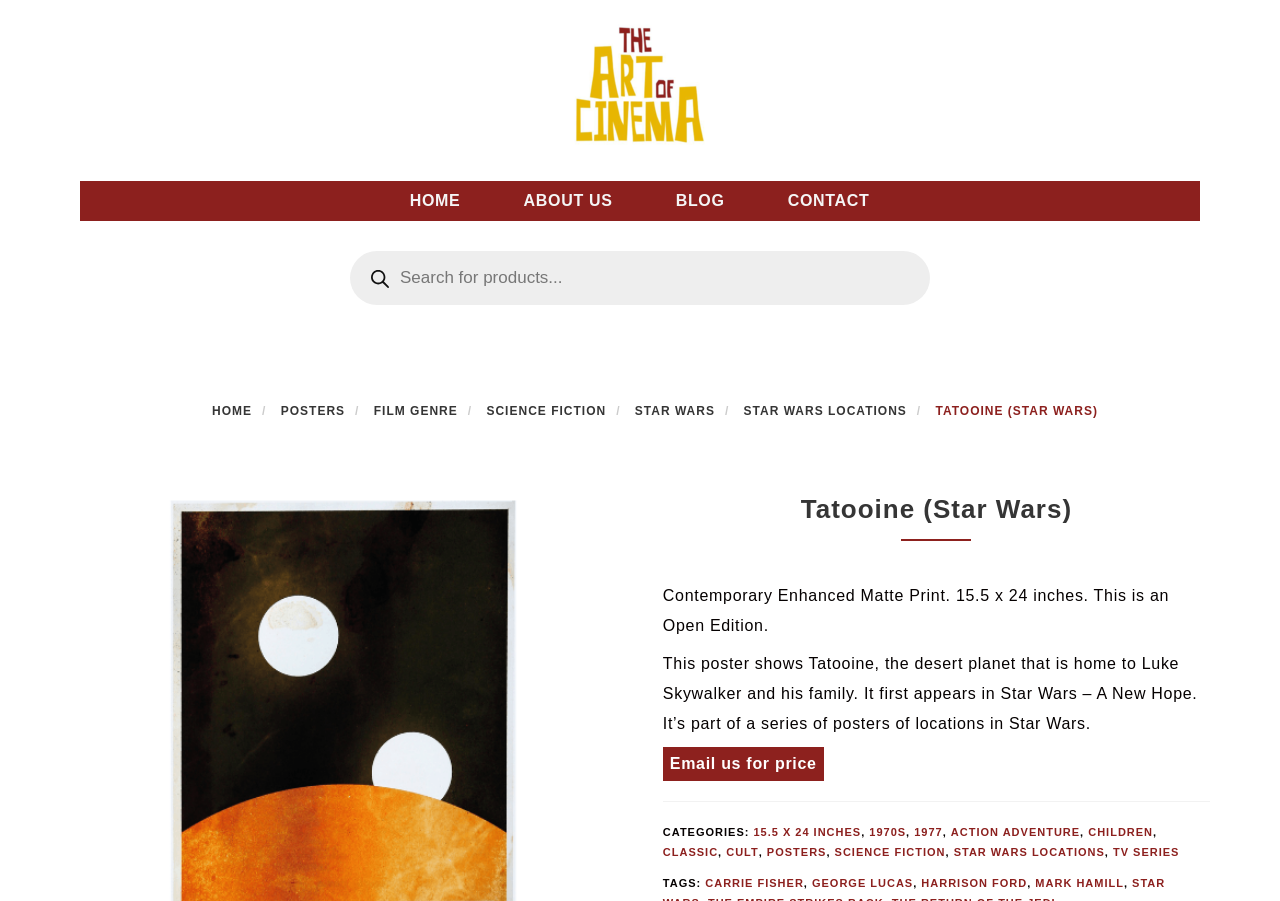Who are the actors related to this poster?
Using the image as a reference, give an elaborate response to the question.

The answer can be found in the link elements with the text 'CARRIE FISHER', 'GEORGE LUCAS', 'HARRISON FORD', and 'MARK HAMILL'. These links are categorized under the 'TAGS' section, indicating that these actors are related to the poster.